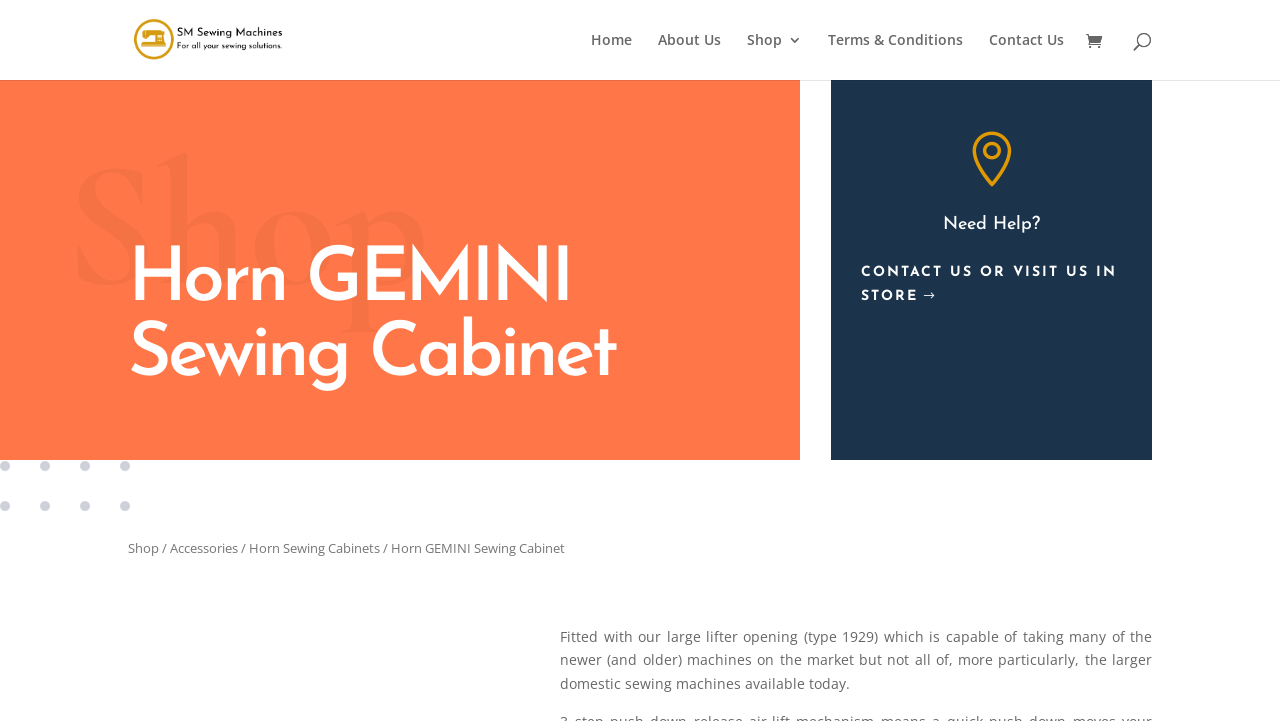Please specify the bounding box coordinates of the clickable region necessary for completing the following instruction: "learn about horn gemini sewing cabinet". The coordinates must consist of four float numbers between 0 and 1, i.e., [left, top, right, bottom].

[0.1, 0.338, 0.625, 0.56]